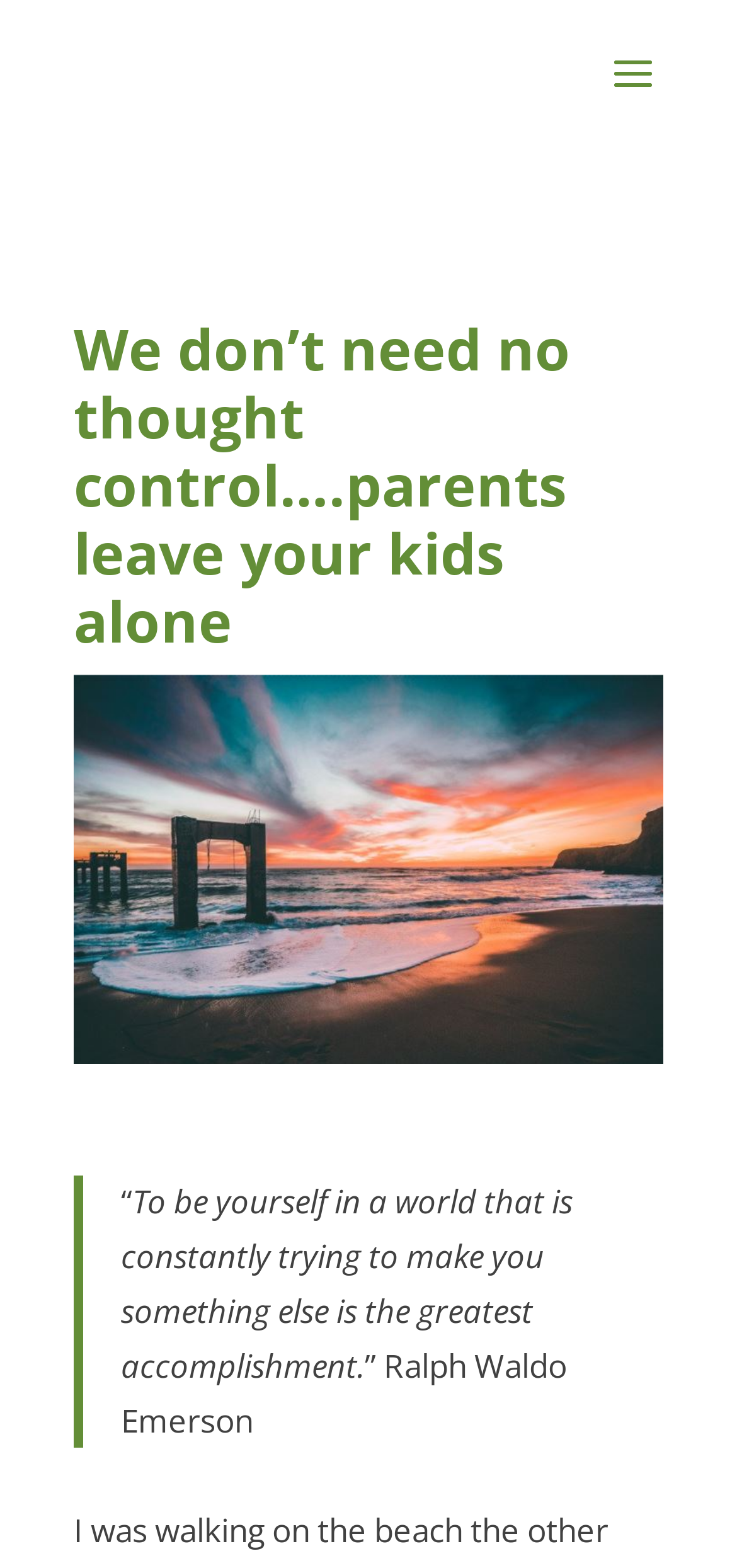What is the name of the person mentioned in the image?
Please provide an in-depth and detailed response to the question.

The image on the webpage has a caption 'Robin Jillian', which suggests that the person in the image is Robin Jillian.